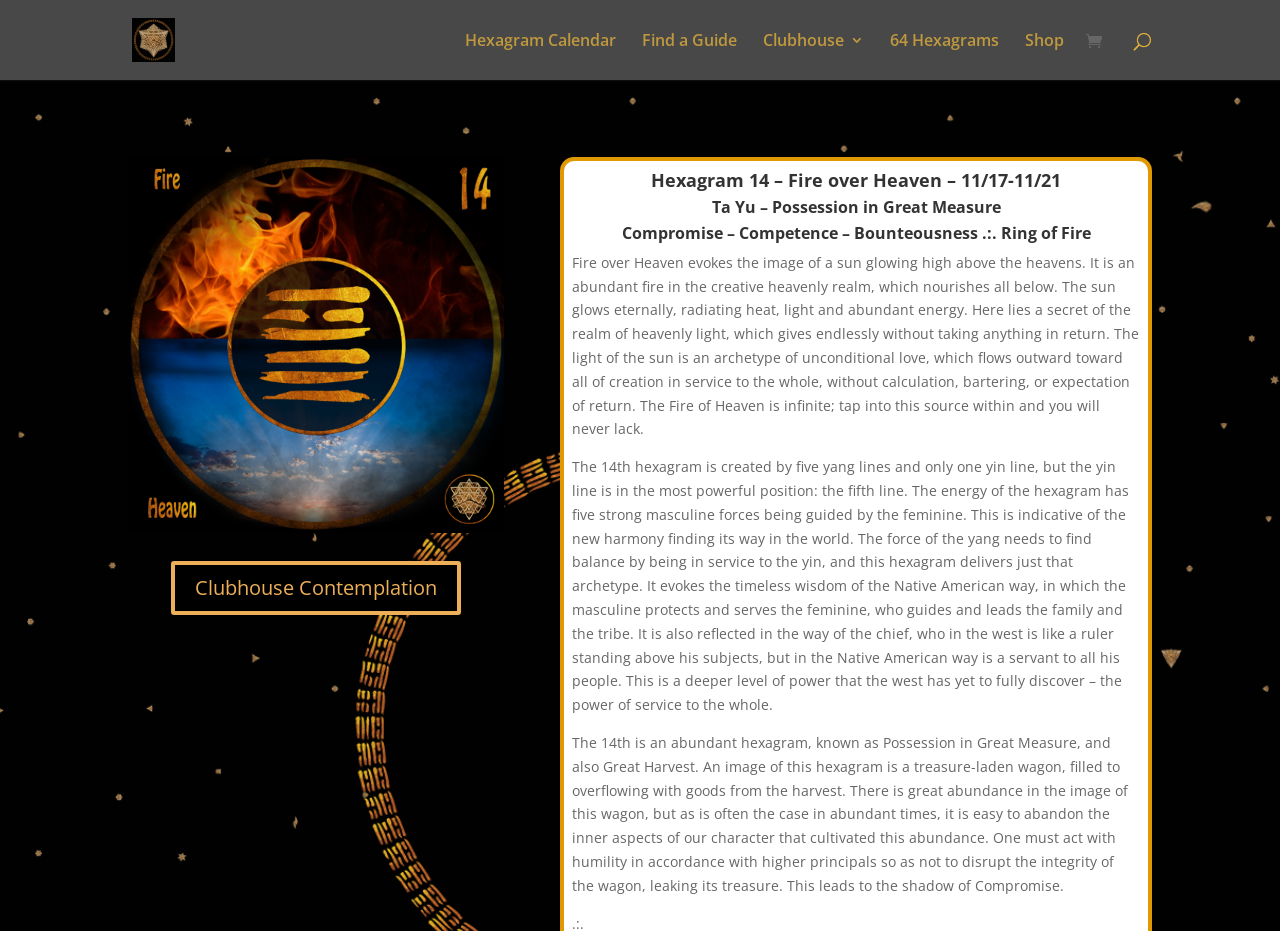Pinpoint the bounding box coordinates of the area that must be clicked to complete this instruction: "Read more about 'Clubhouse Contemplation'".

[0.134, 0.602, 0.36, 0.66]